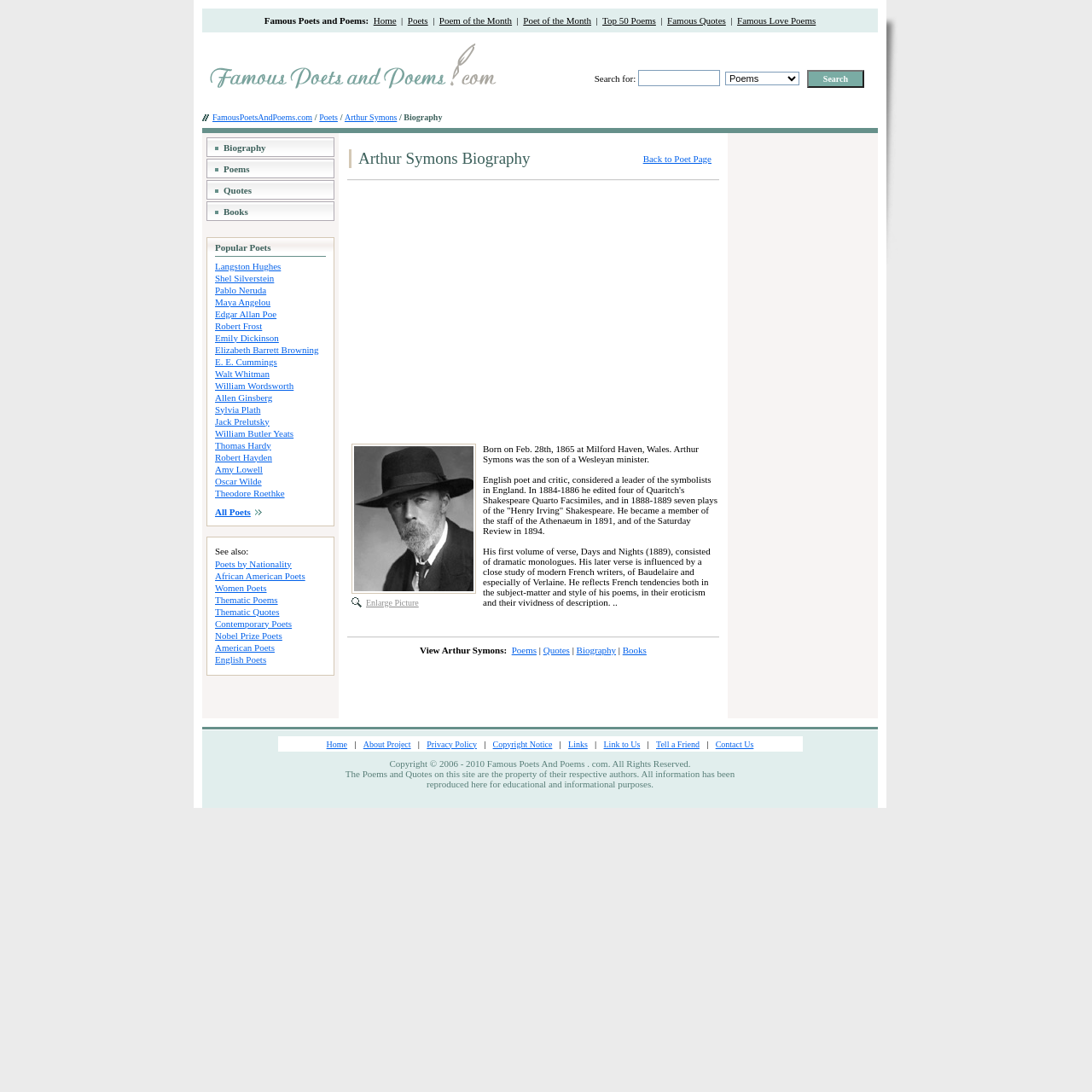How many main sections are there on this webpage?
Analyze the image and provide a thorough answer to the question.

I counted the number of main sections on the webpage by looking at the layout of the page. There are four main sections: a navigation section at the top, a search section, a section with links to related pages, and a biography section.